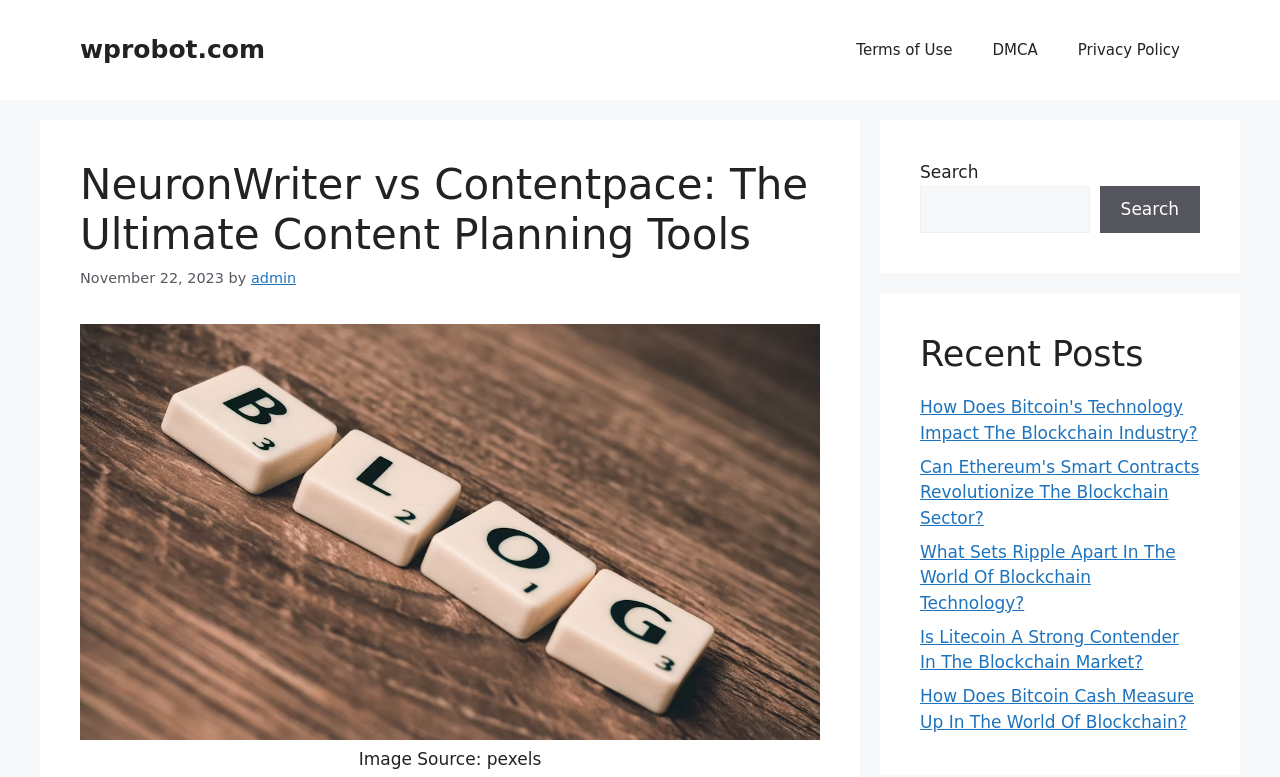What type of posts are listed in the Recent Posts section?
Respond with a short answer, either a single word or a phrase, based on the image.

Blockchain-related posts